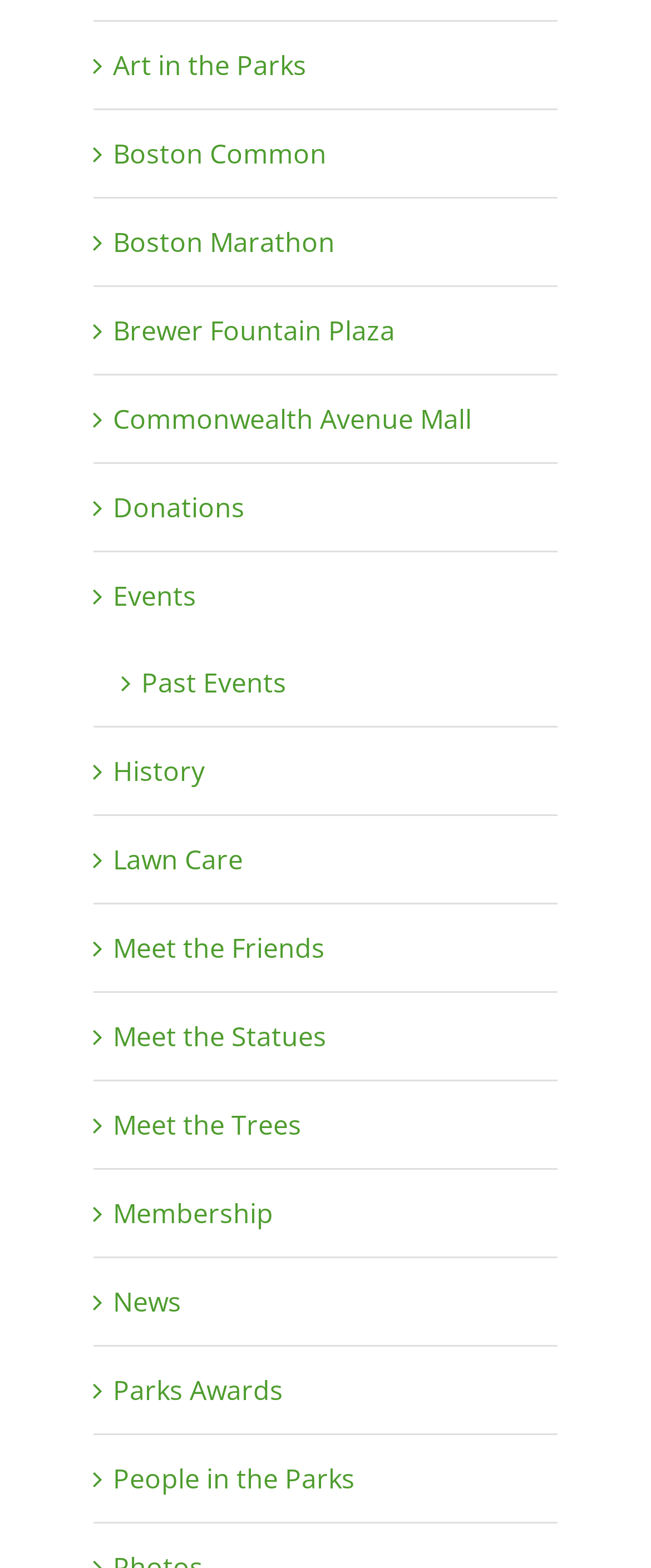Please specify the bounding box coordinates of the clickable section necessary to execute the following command: "View Art in the Parks".

[0.174, 0.024, 0.832, 0.058]